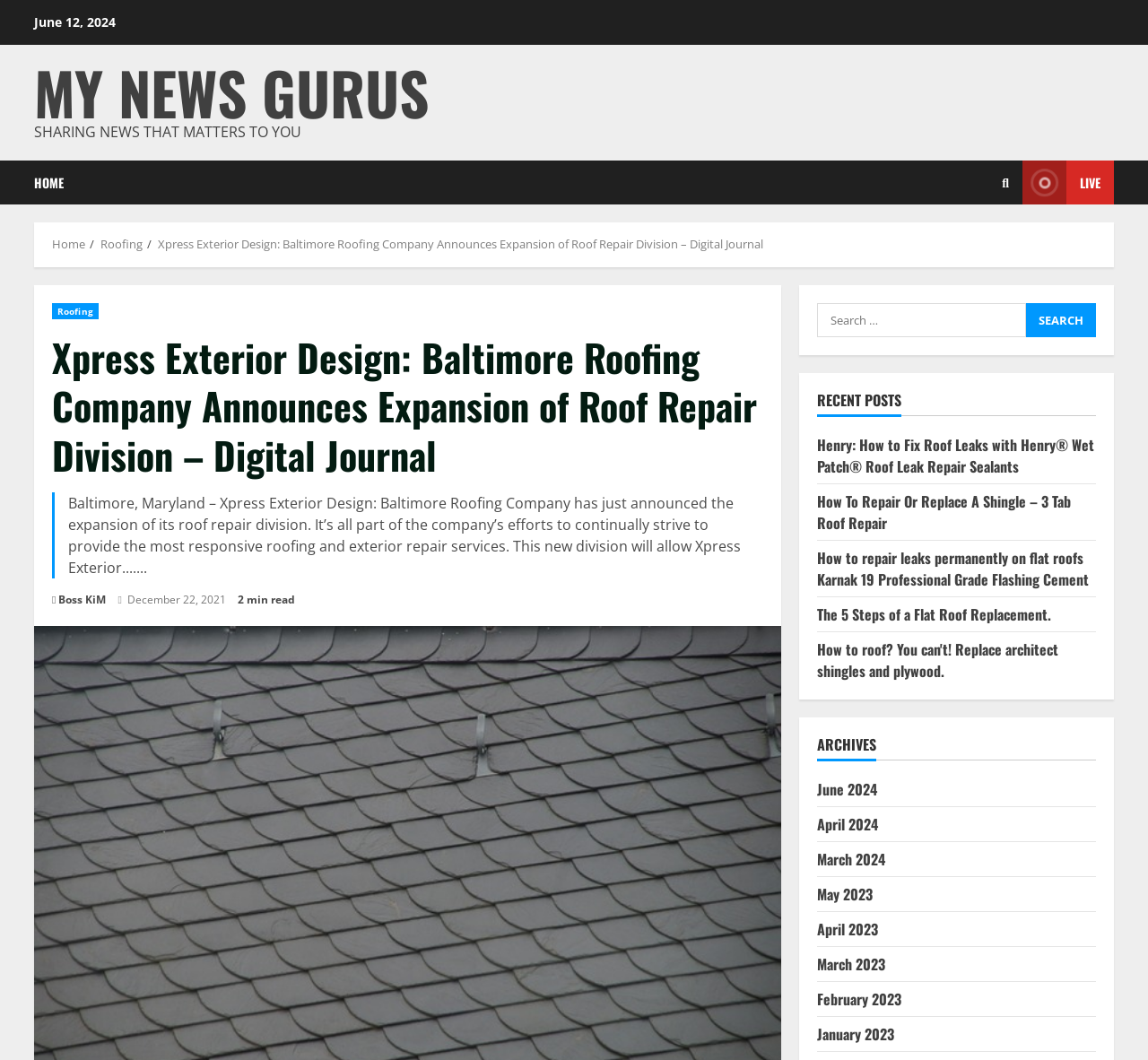Provide the bounding box coordinates for the area that should be clicked to complete the instruction: "Read the 'RECENT POSTS' section".

[0.712, 0.368, 0.955, 0.392]